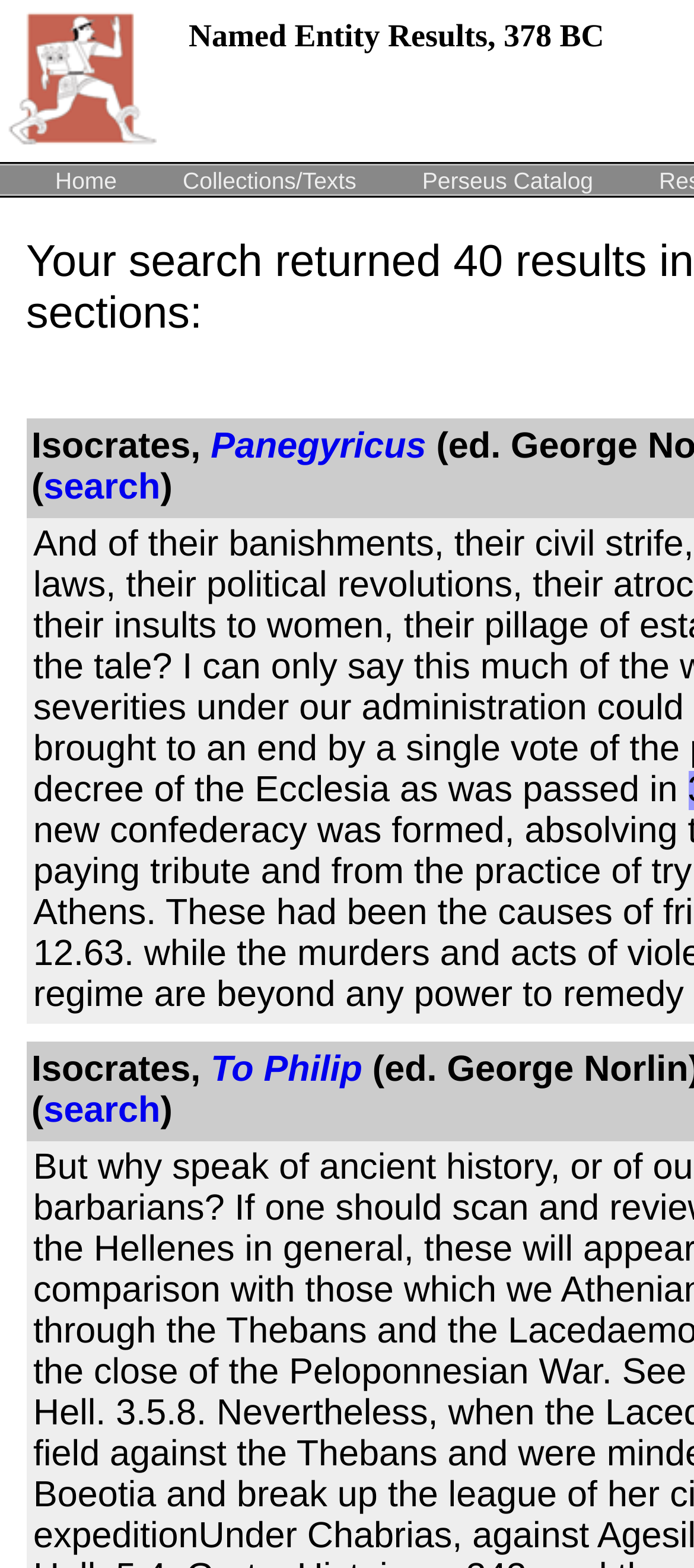What is the name of the second work by Isocrates listed on the webpage?
Based on the content of the image, thoroughly explain and answer the question.

I looked for the text elements on the webpage and found two works by Isocrates, which are 'Panegyricus' and 'To Philip', so the second work is 'To Philip'.